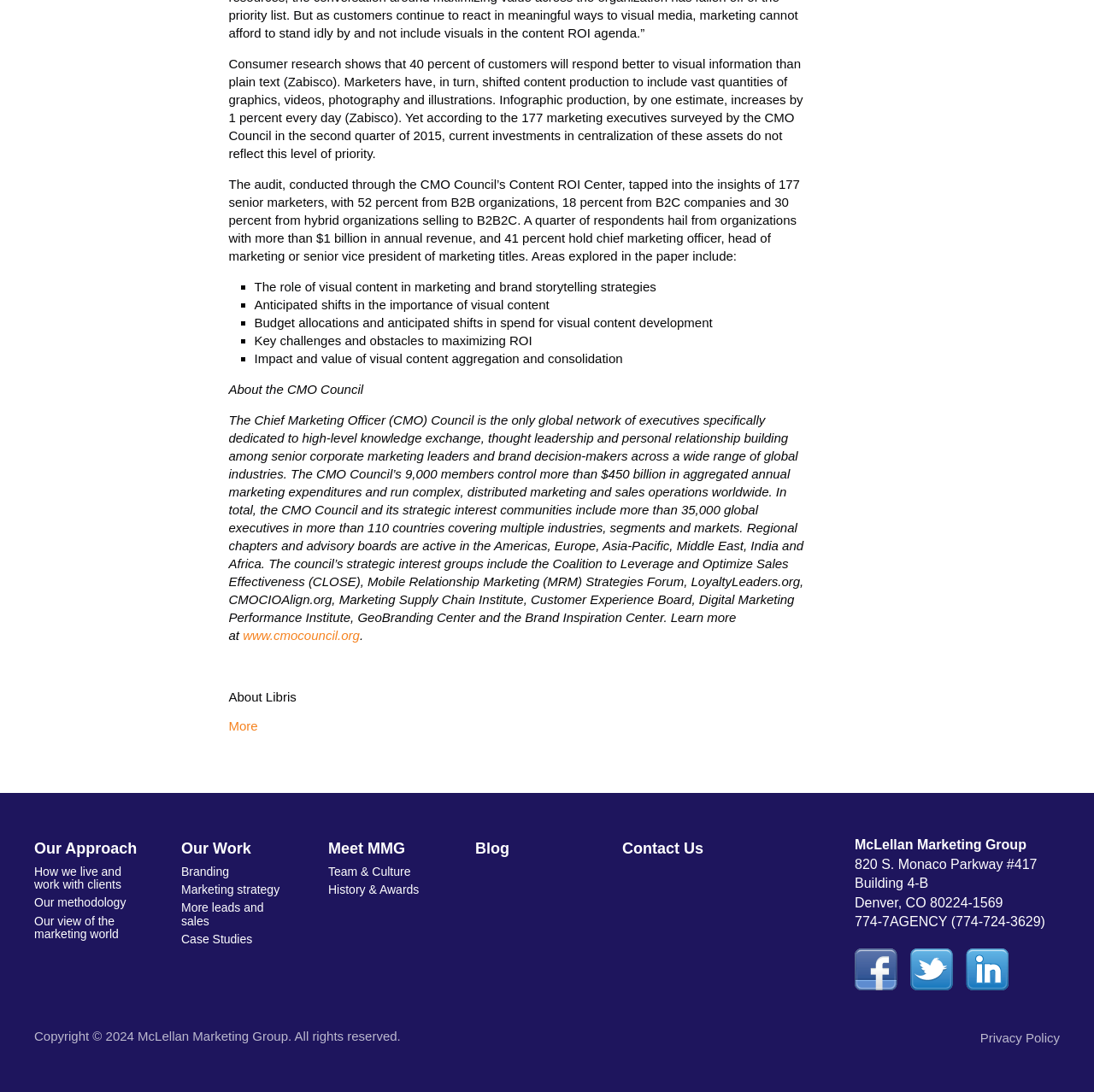Please specify the bounding box coordinates of the clickable section necessary to execute the following command: "Learn more about the CMO Council".

[0.222, 0.575, 0.329, 0.589]